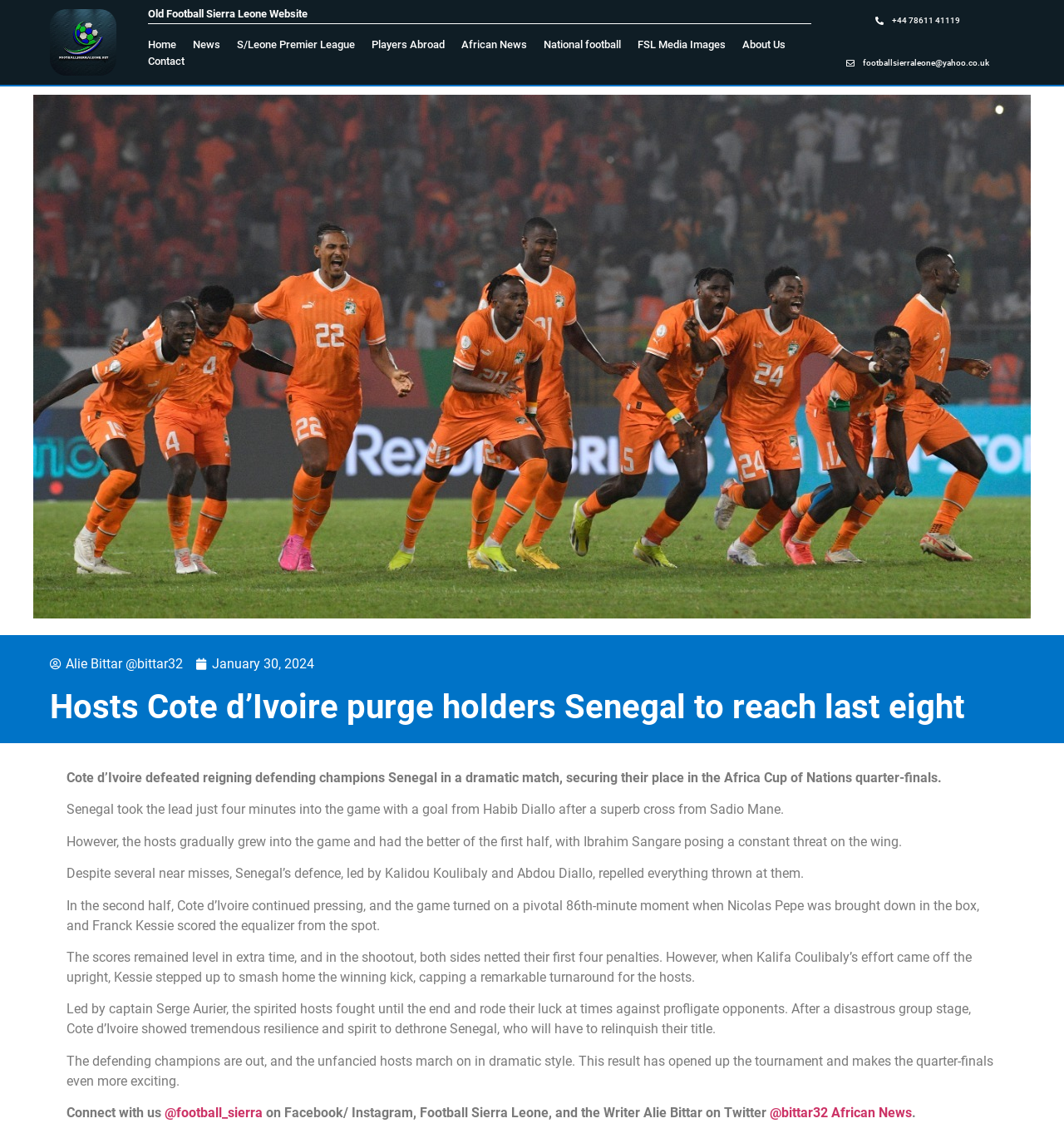What is the name of the website?
From the screenshot, provide a brief answer in one word or phrase.

Football Sierra Leone